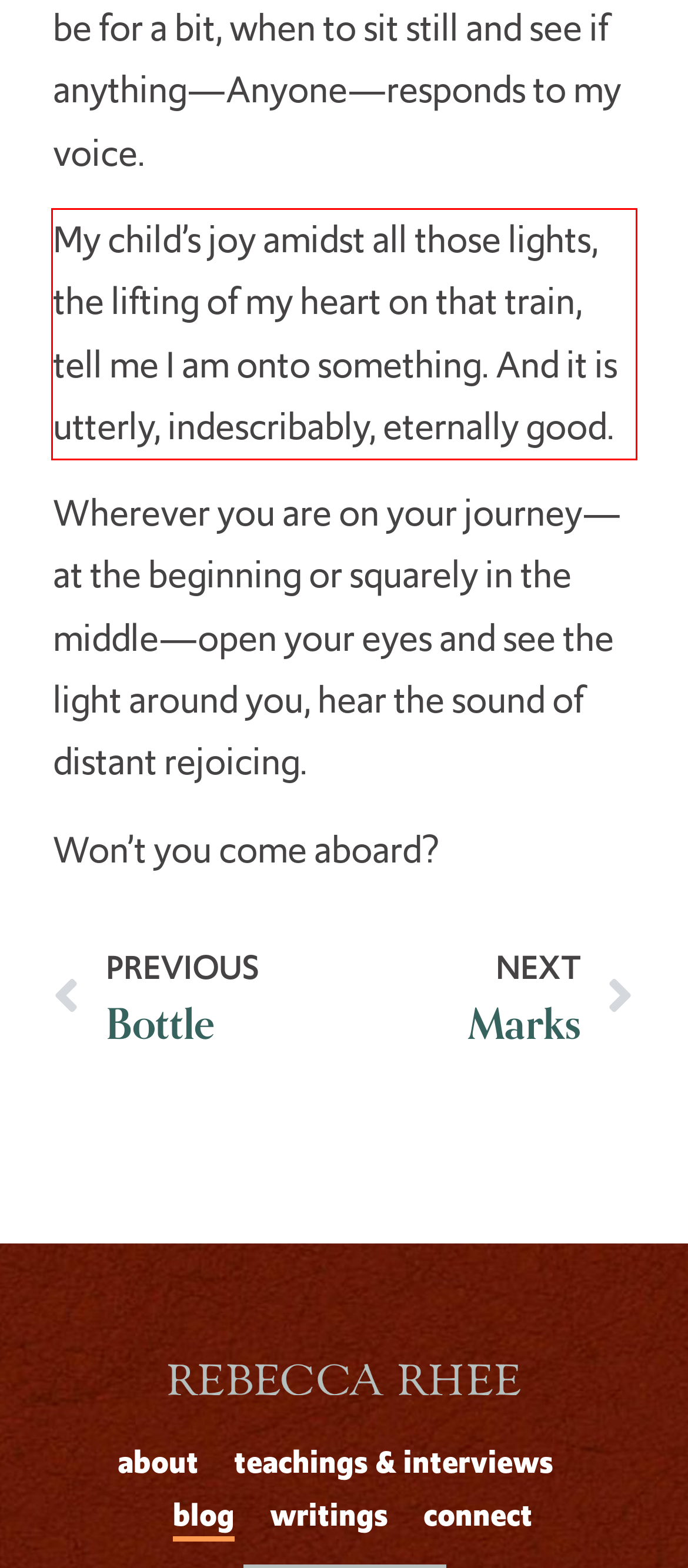Perform OCR on the text inside the red-bordered box in the provided screenshot and output the content.

My child’s joy amidst all those lights, the lifting of my heart on that train, tell me I am onto something. And it is utterly, indescribably, eternally good.